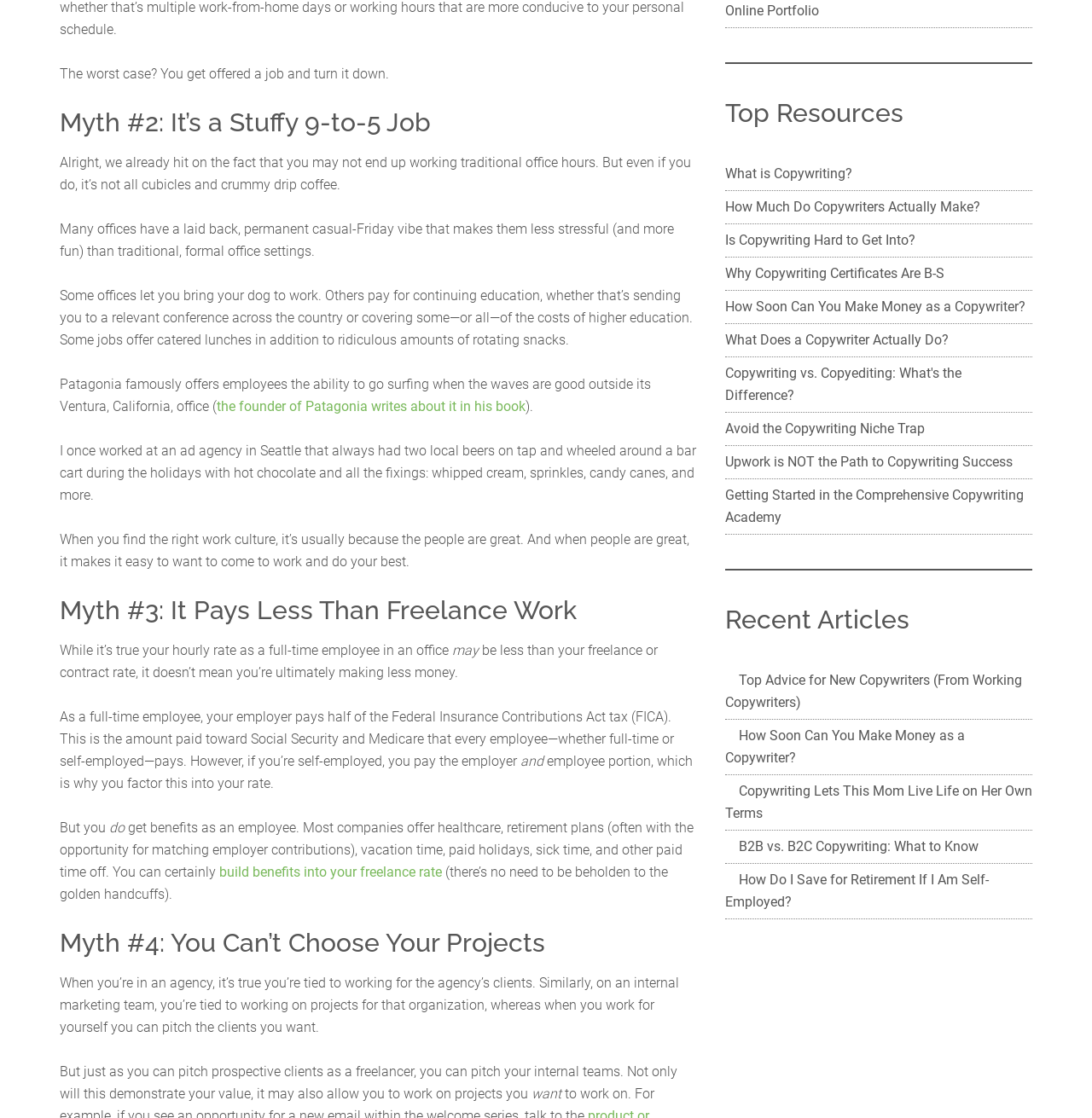From the screenshot, find the bounding box of the UI element matching this description: "title="Tweet"". Supply the bounding box coordinates in the form [left, top, right, bottom], each a float between 0 and 1.

None